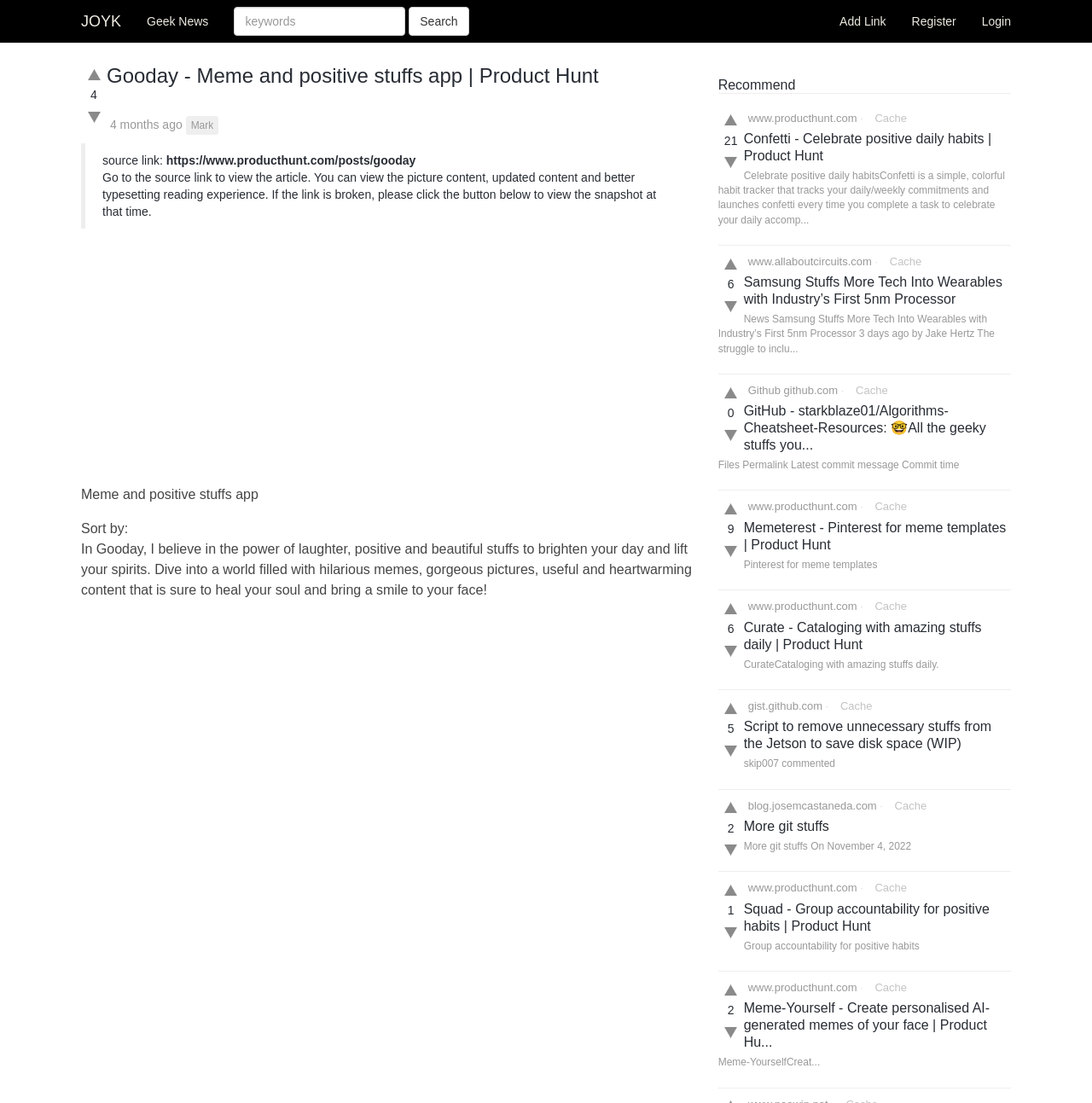Show the bounding box coordinates of the region that should be clicked to follow the instruction: "Login to the website."

[0.887, 0.0, 0.938, 0.039]